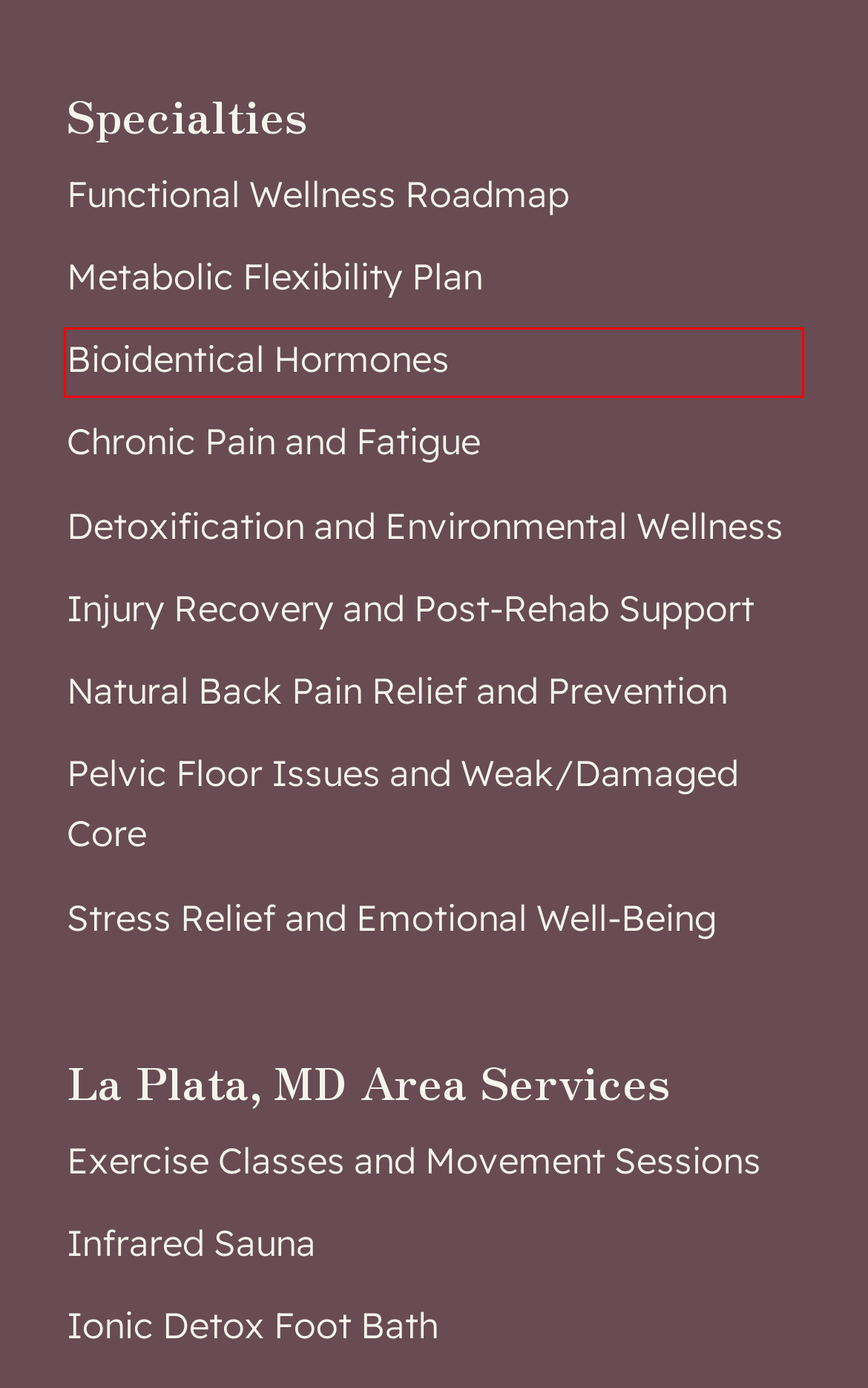Given a screenshot of a webpage with a red rectangle bounding box around a UI element, select the best matching webpage description for the new webpage that appears after clicking the highlighted element. The candidate descriptions are:
A. Pelvic Floor Issues and Weak/Damaged Core - Zen and Vitality with Zoa
B. Infrared Sauna - Zen and Vitality with Zoa
C. Metabolic Flexibility Plan - Zen and Vitality with Zoa
D. Ionic Detox Foot Bath - Zen and Vitality with Zoa
E. Detoxification and Environmental Wellness - Zen and Vitality with Zoa
F. Bioidentical Hormone Replenishment Plan - Zen and Vitality with Zoa
G. Natural Back Pain Relief and Prevention - Zen and Vitality with Zoa
H. Personal Wellness Roadmap - Zen and Vitality with Zoa

F